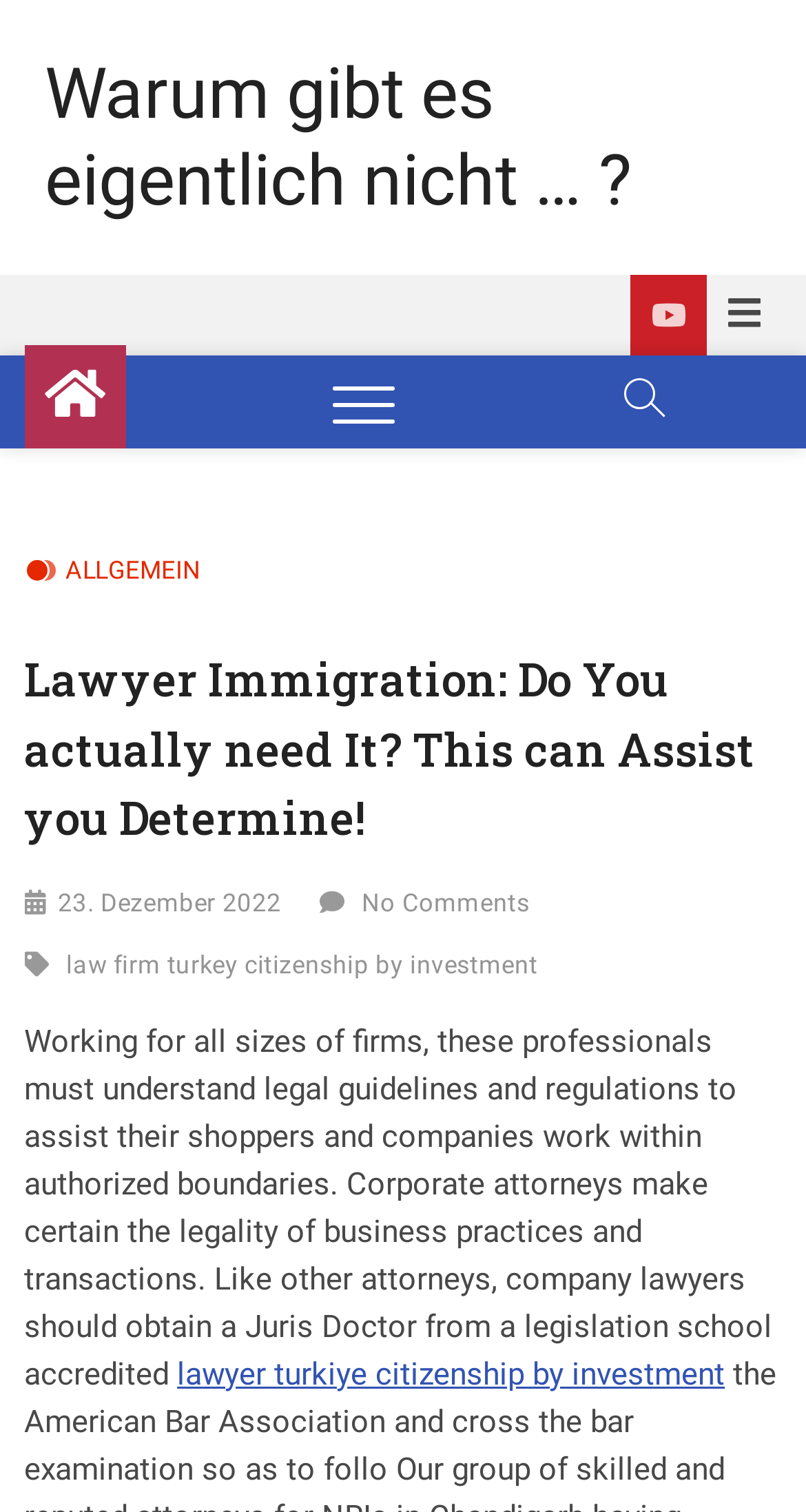Predict the bounding box of the UI element based on this description: "lawyer turkiye citizenship by investment".

[0.22, 0.896, 0.899, 0.921]